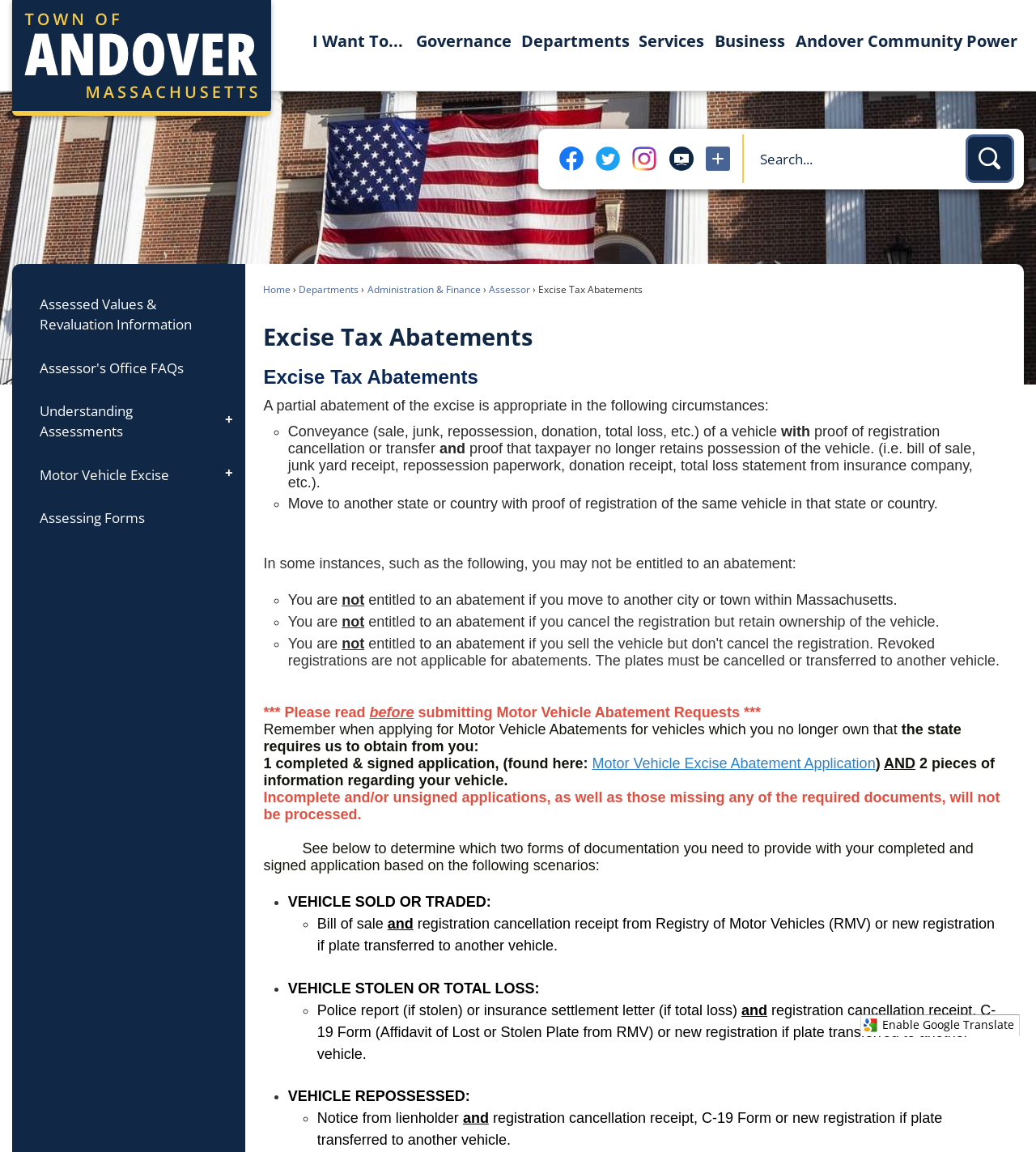What is the purpose of the Excise Tax Abatements?
Please respond to the question with a detailed and thorough explanation.

Based on the webpage content, the purpose of the Excise Tax Abatements is to provide a partial abatement of the excise in certain circumstances, such as conveyance or move to another state or country with proof of registration.